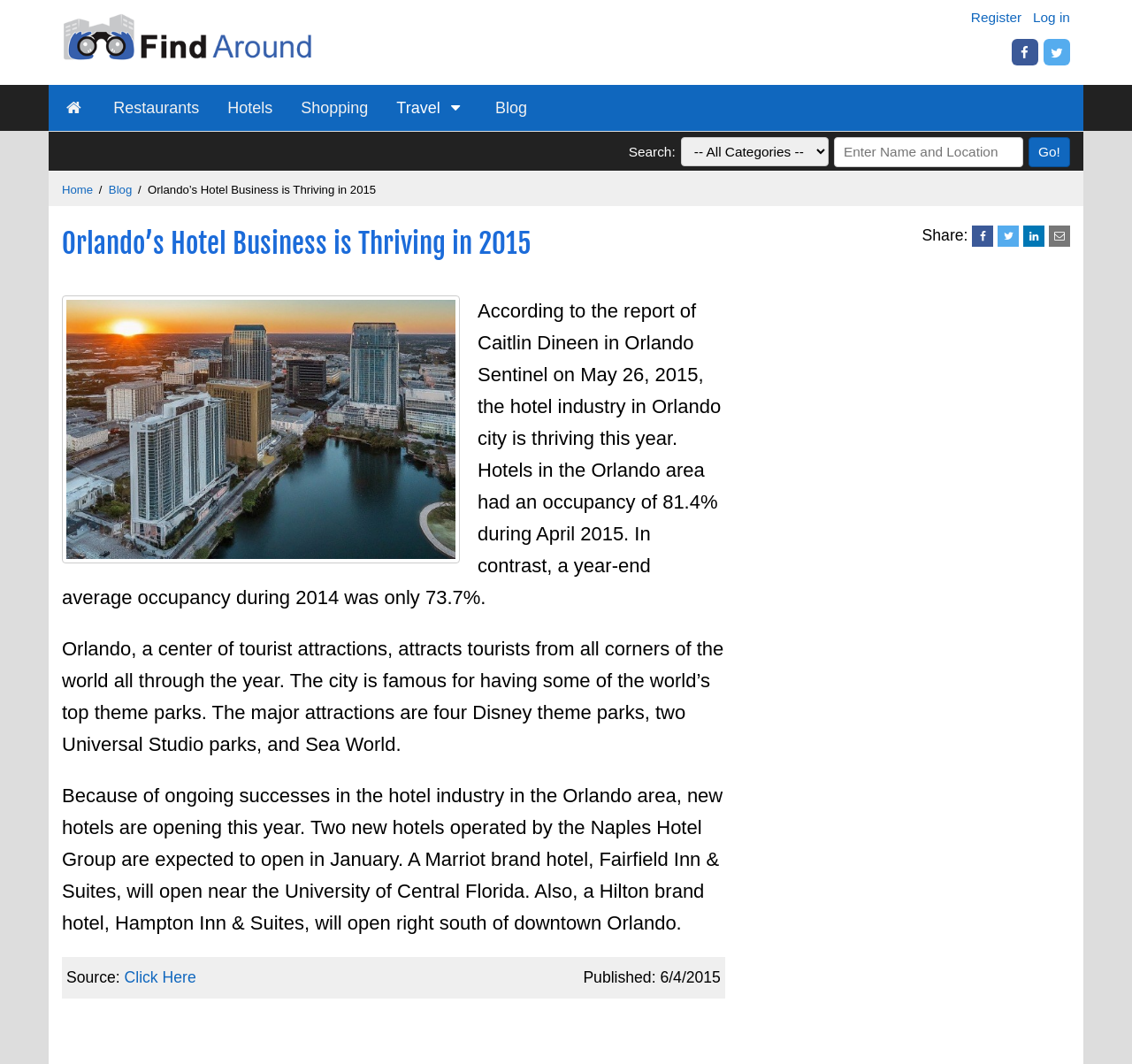Please specify the coordinates of the bounding box for the element that should be clicked to carry out this instruction: "Search for a business or location". The coordinates must be four float numbers between 0 and 1, formatted as [left, top, right, bottom].

[0.601, 0.129, 0.732, 0.156]